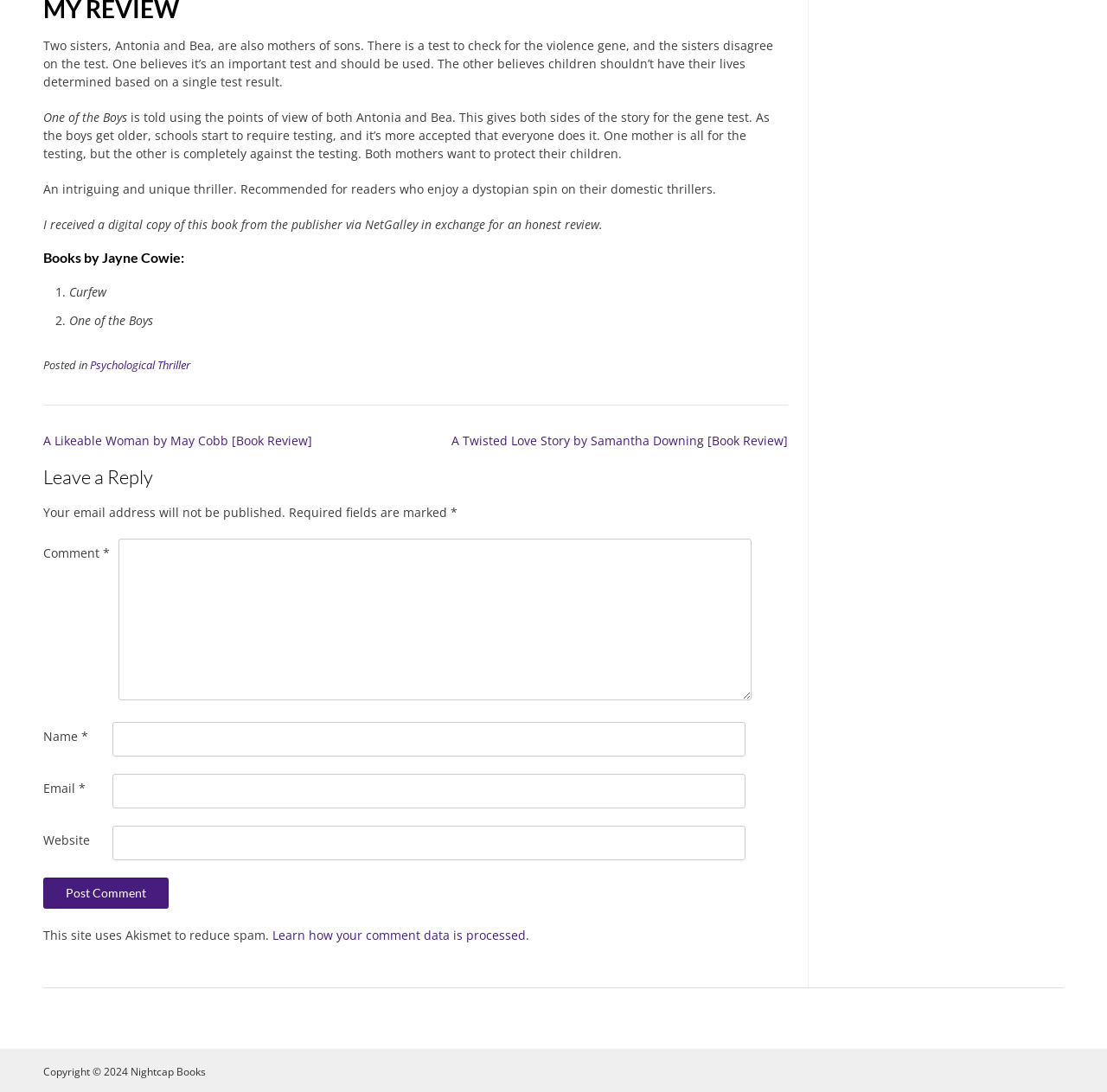Bounding box coordinates are to be given in the format (top-left x, top-left y, bottom-right x, bottom-right y). All values must be floating point numbers between 0 and 1. Provide the bounding box coordinate for the UI element described as: Psychological Thriller

[0.081, 0.328, 0.172, 0.341]